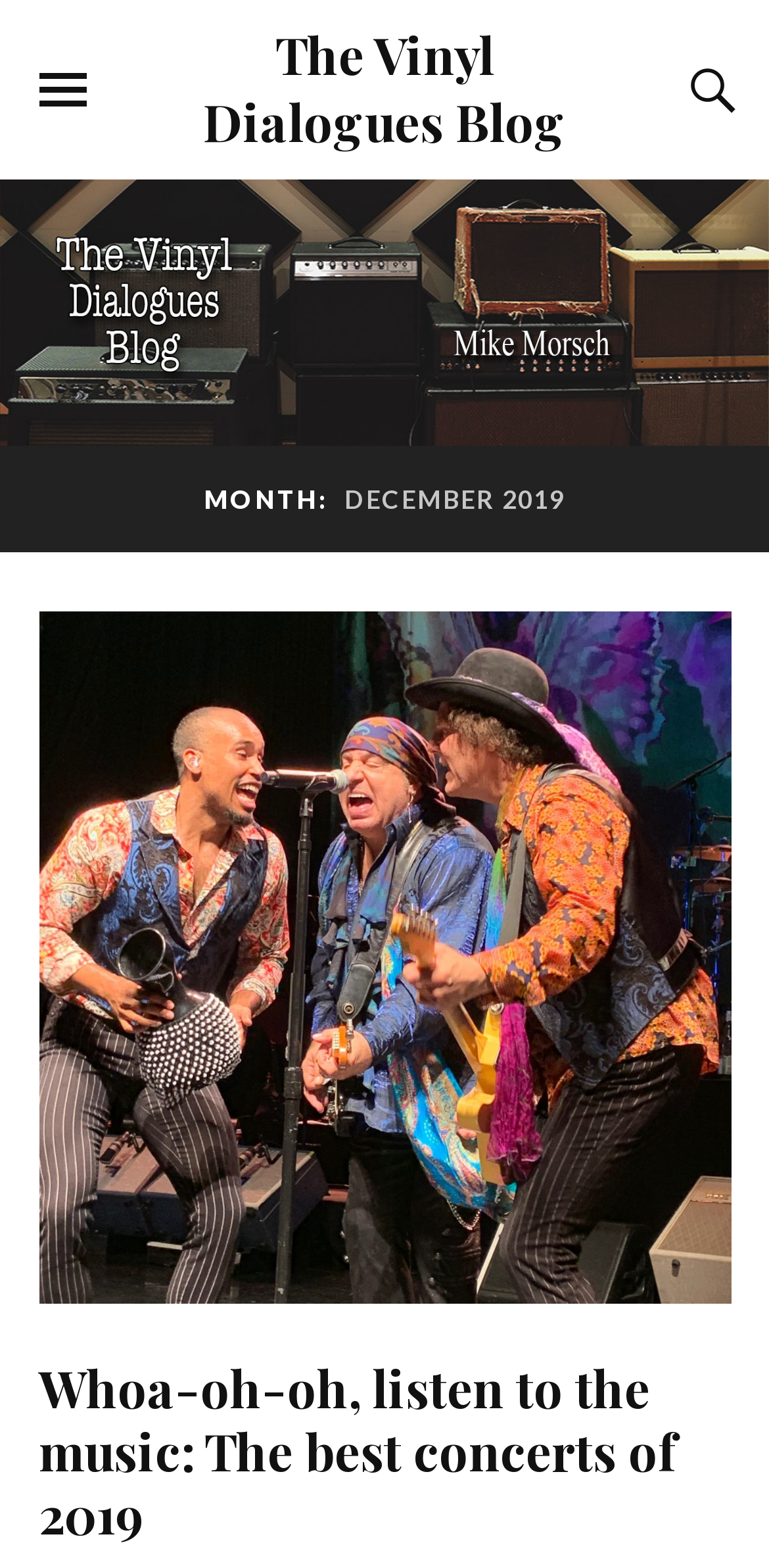By analyzing the image, answer the following question with a detailed response: How many buttons are there in the top navigation area?

I counted the number of button elements that are direct children of the root element. There are two button elements: one with the text 'TOGGLE THE MOBILE MENU' and another with the icon '' and the text 'TOGGLE THE SEARCH FIELD'.